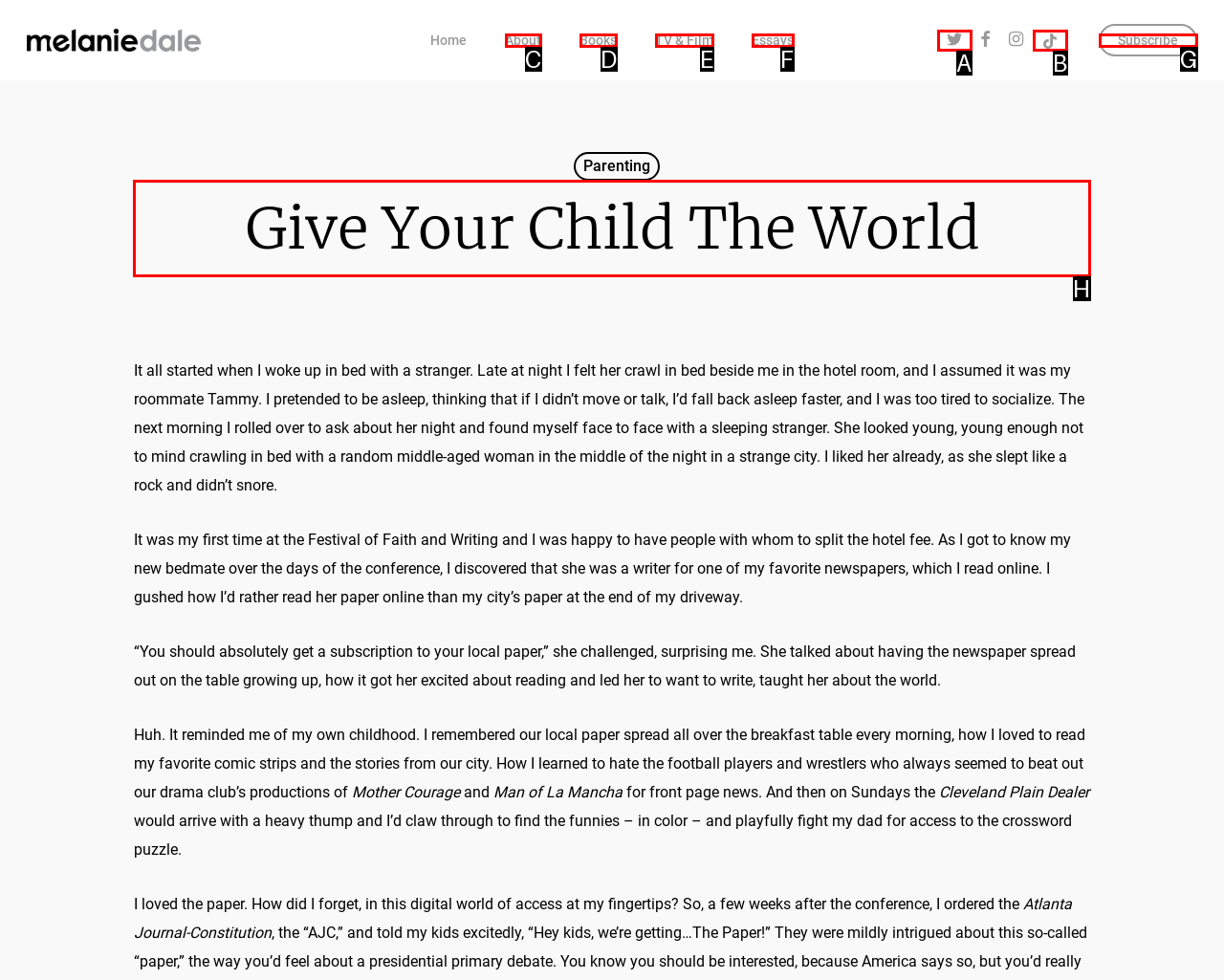From the given options, choose the one to complete the task: Read the 'Give Your Child The World' heading
Indicate the letter of the correct option.

H